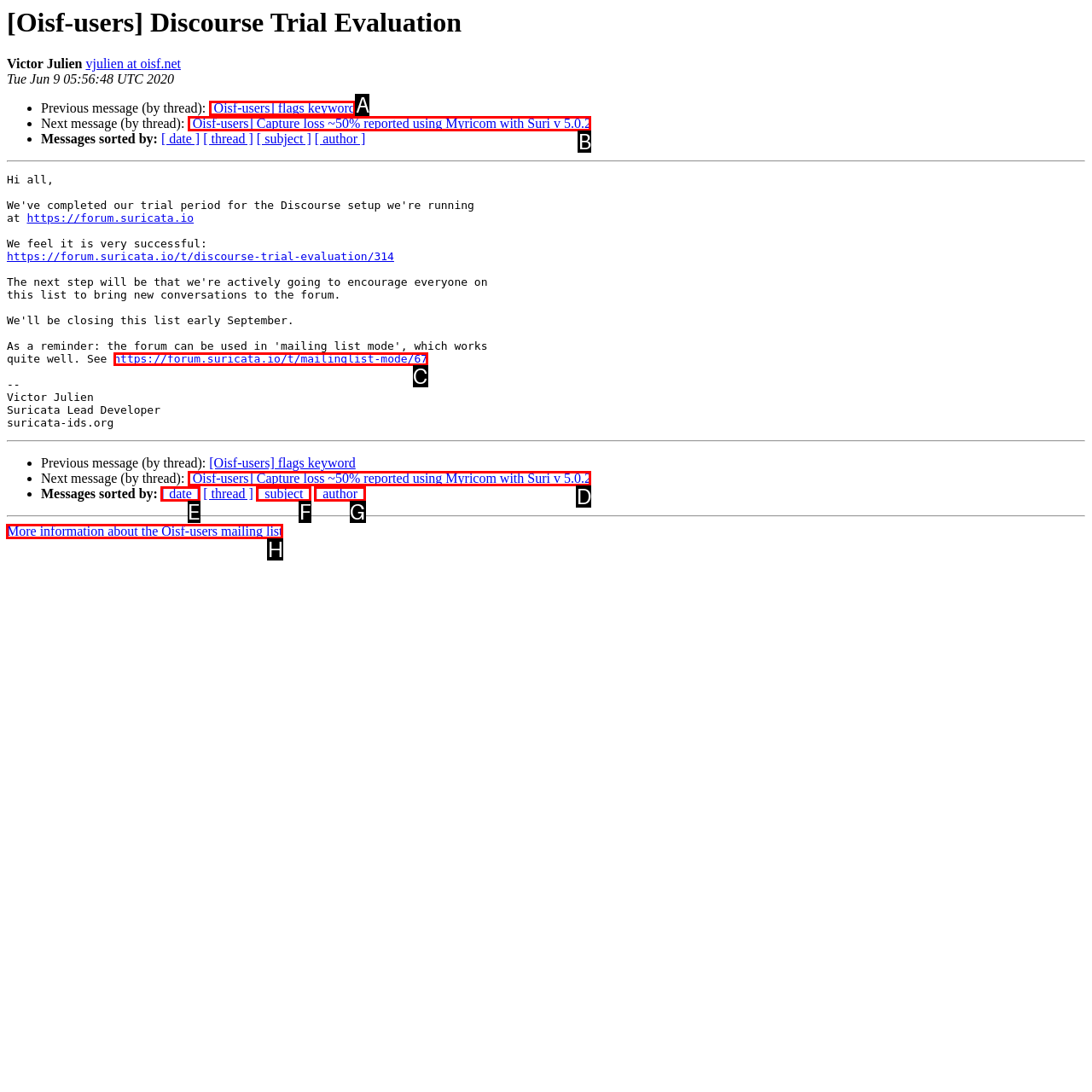Select the appropriate letter to fulfill the given instruction: Get more information about Oisf-users mailing list
Provide the letter of the correct option directly.

H